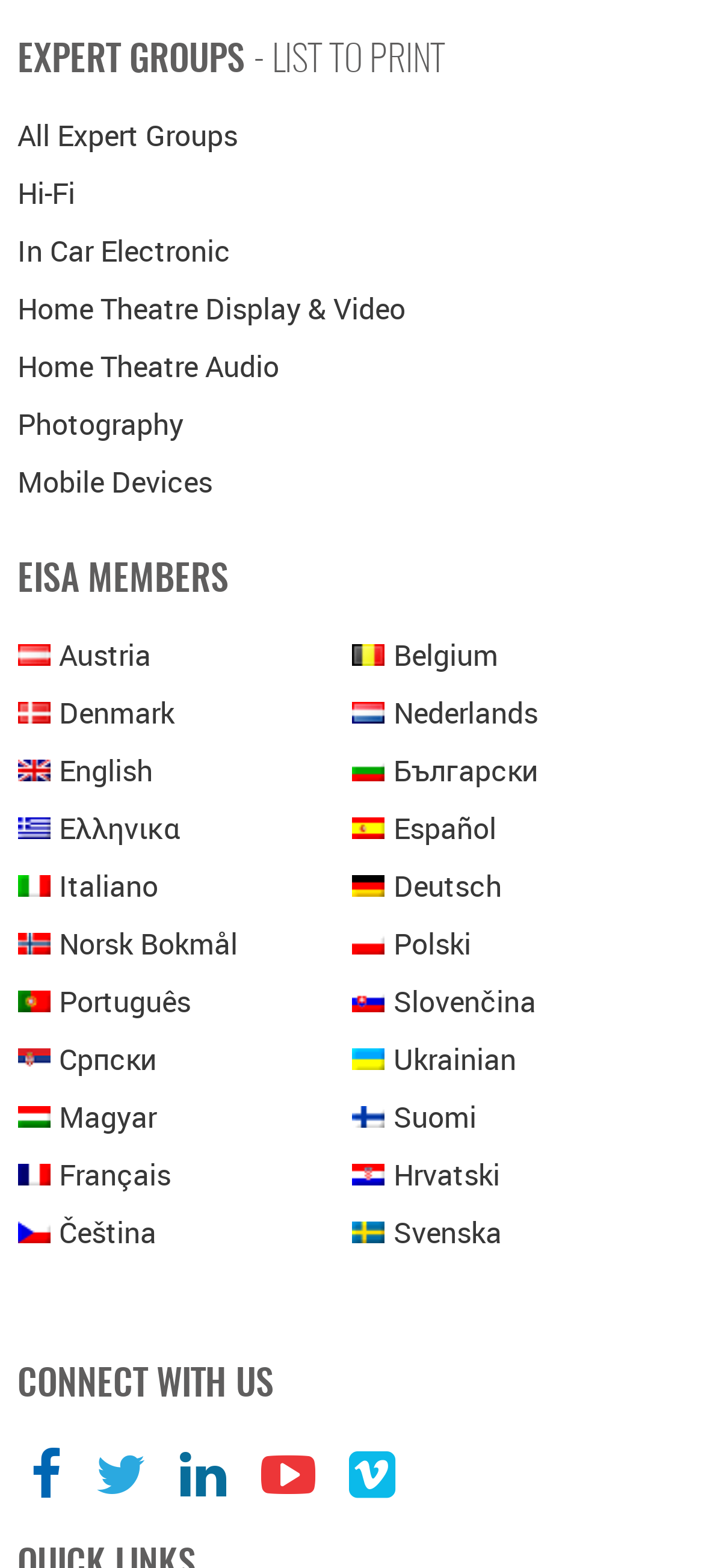Bounding box coordinates should be provided in the format (top-left x, top-left y, bottom-right x, bottom-right y) with all values between 0 and 1. Identify the bounding box for this UI element: Norsk bokmål

[0.025, 0.59, 0.338, 0.615]